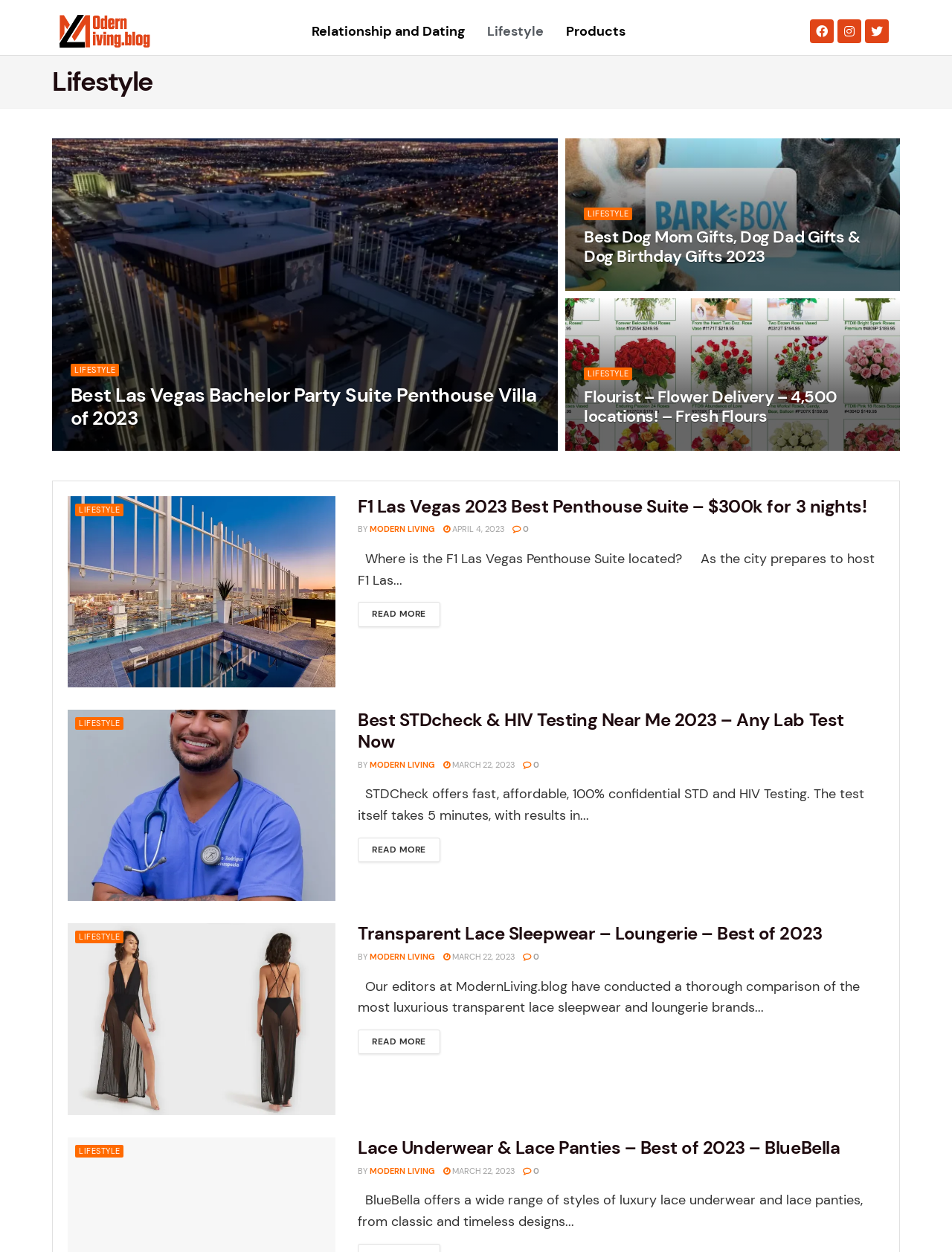Locate the bounding box of the UI element described by: "April 4, 2023" in the given webpage screenshot.

[0.164, 0.352, 0.228, 0.36]